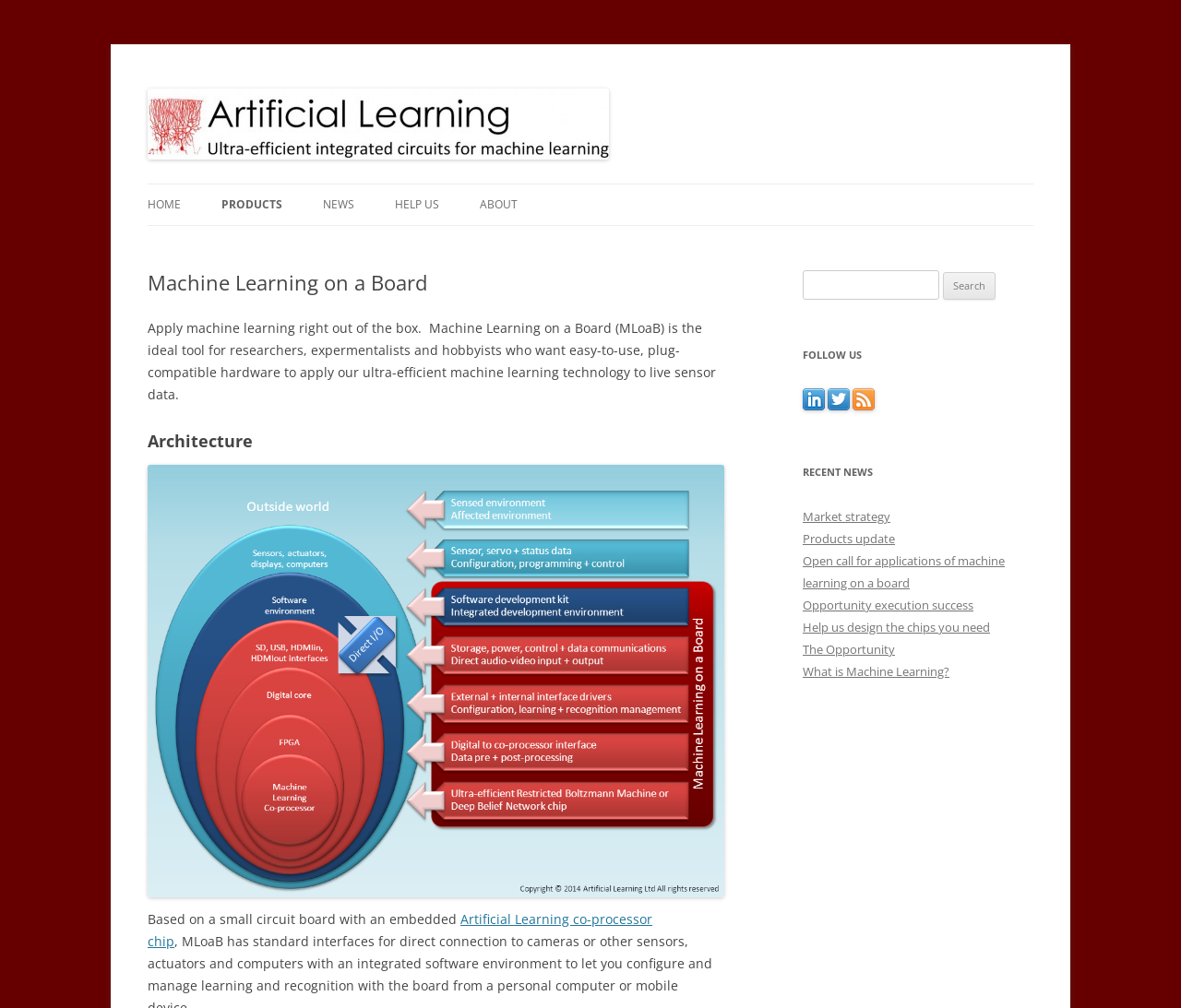Please find the bounding box coordinates of the section that needs to be clicked to achieve this instruction: "Read more about 'Why You Should Hire Professional Mold Removal Services'".

None